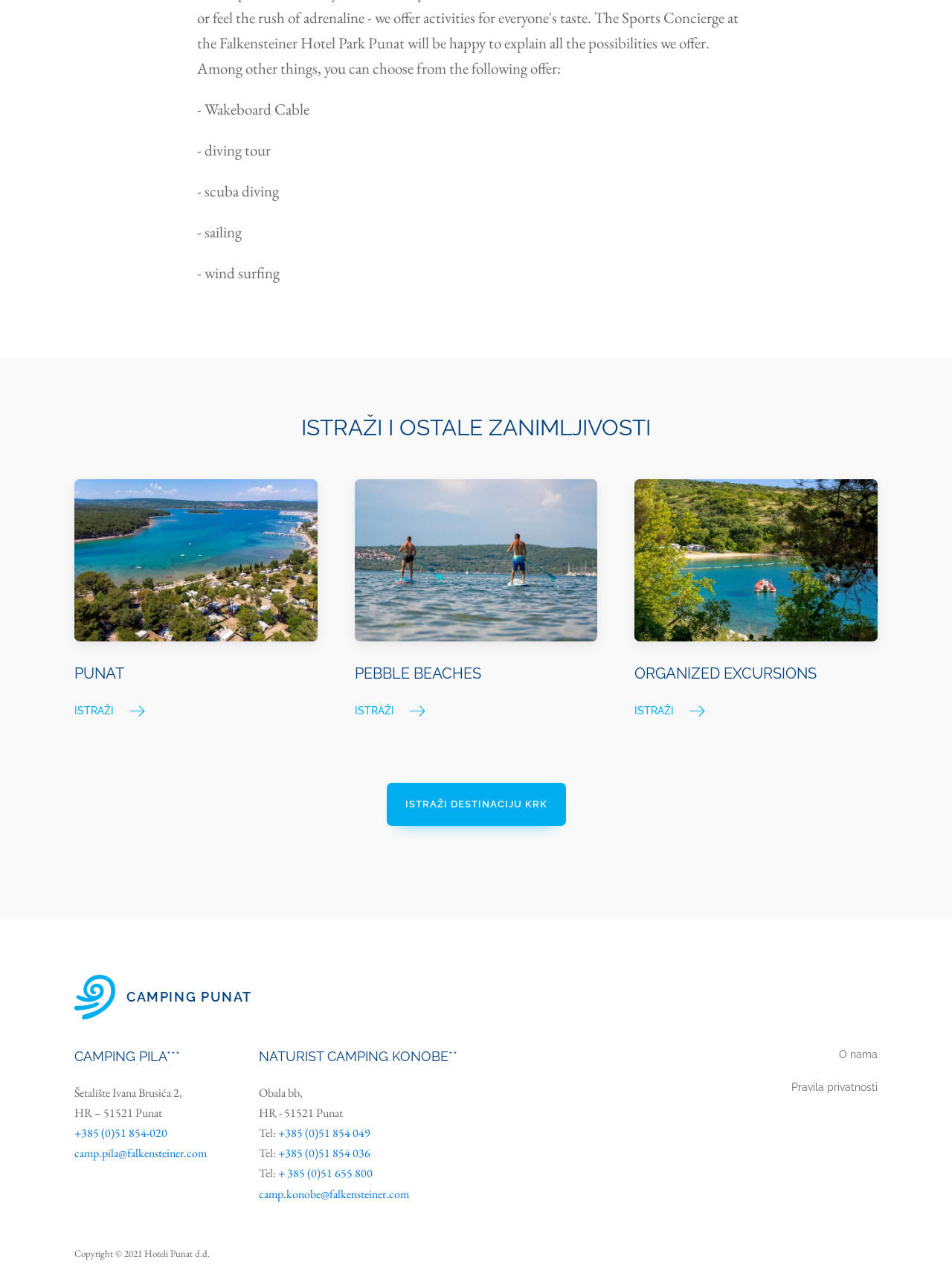Find the bounding box coordinates of the element's region that should be clicked in order to follow the given instruction: "Organize Excursions". The coordinates should consist of four float numbers between 0 and 1, i.e., [left, top, right, bottom].

[0.667, 0.379, 0.922, 0.572]